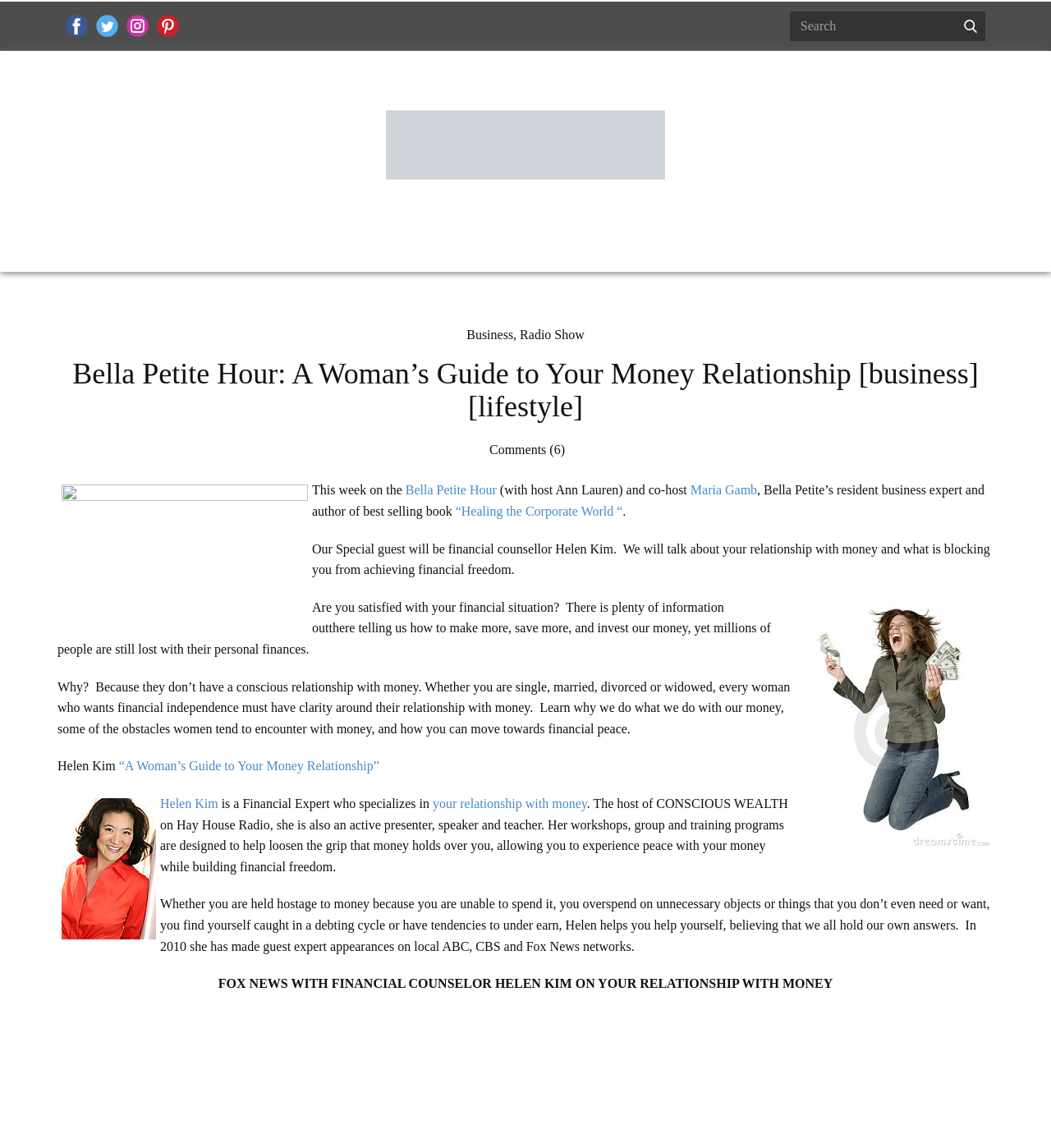Answer the question below with a single word or a brief phrase: 
Who is the special guest on the radio show?

Helen Kim